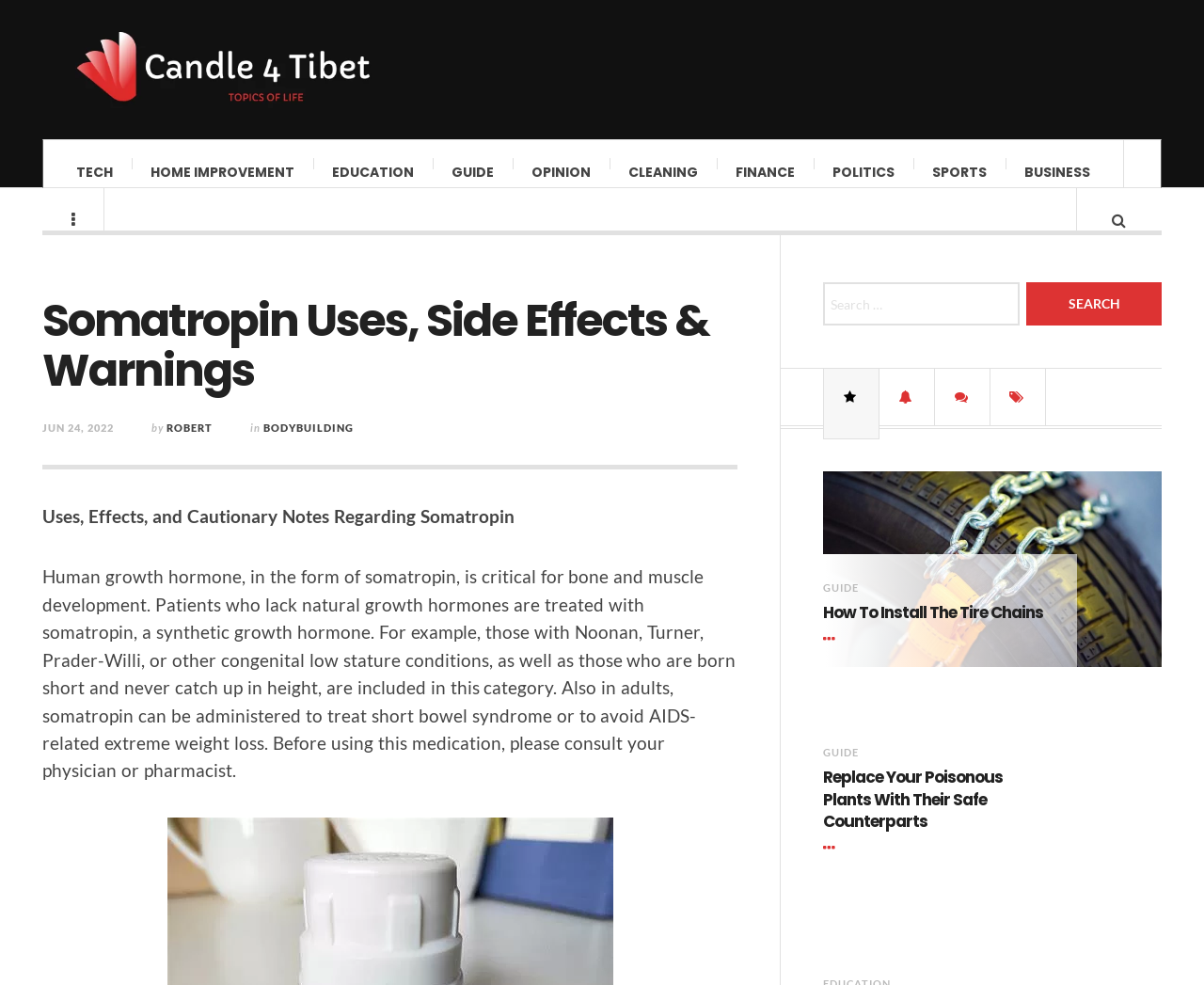Locate the bounding box coordinates of the element I should click to achieve the following instruction: "go to OPINION page".

[0.426, 0.142, 0.506, 0.207]